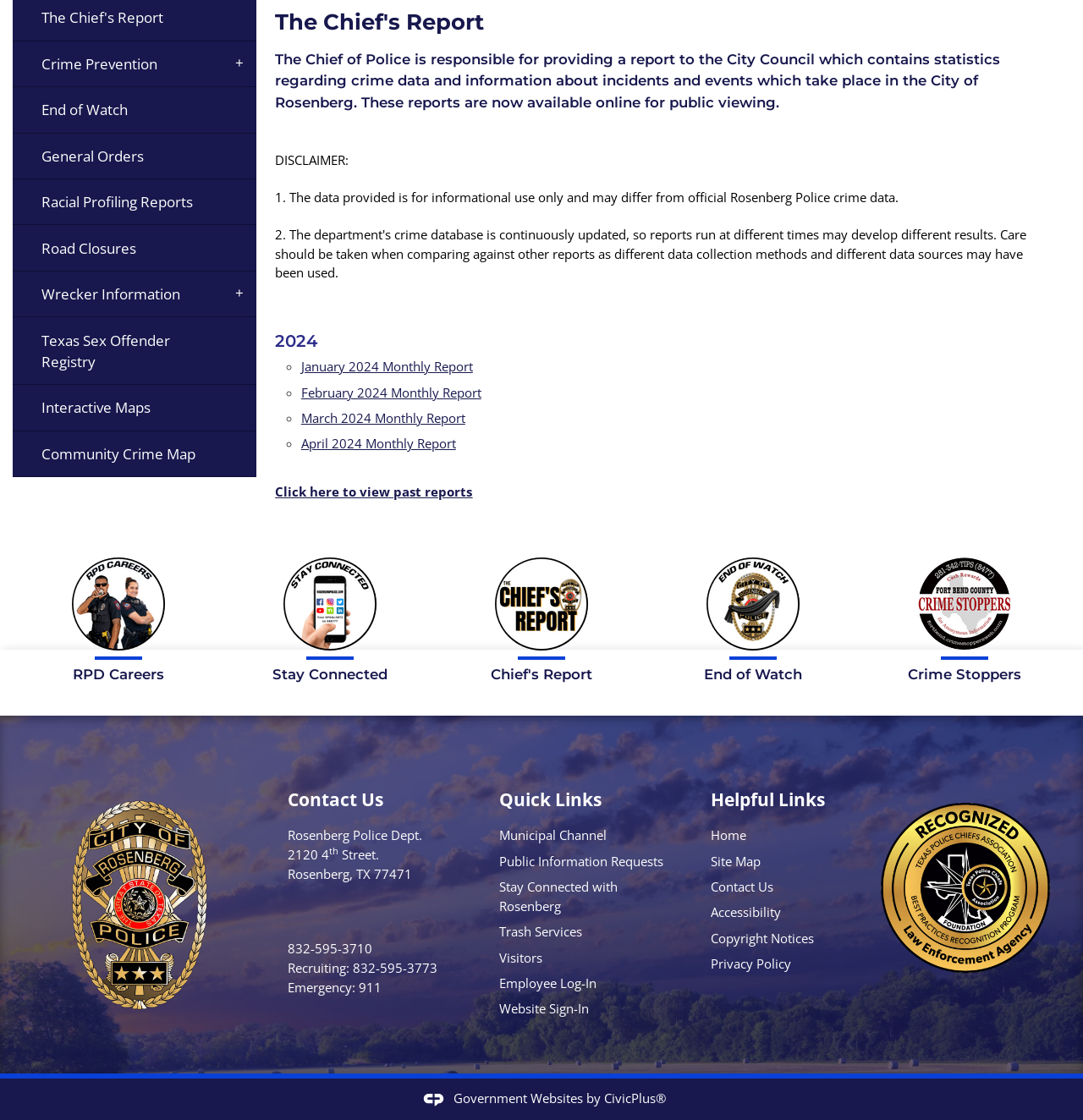Determine the bounding box coordinates for the UI element with the following description: "Visitors". The coordinates should be four float numbers between 0 and 1, represented as [left, top, right, bottom].

[0.461, 0.847, 0.501, 0.862]